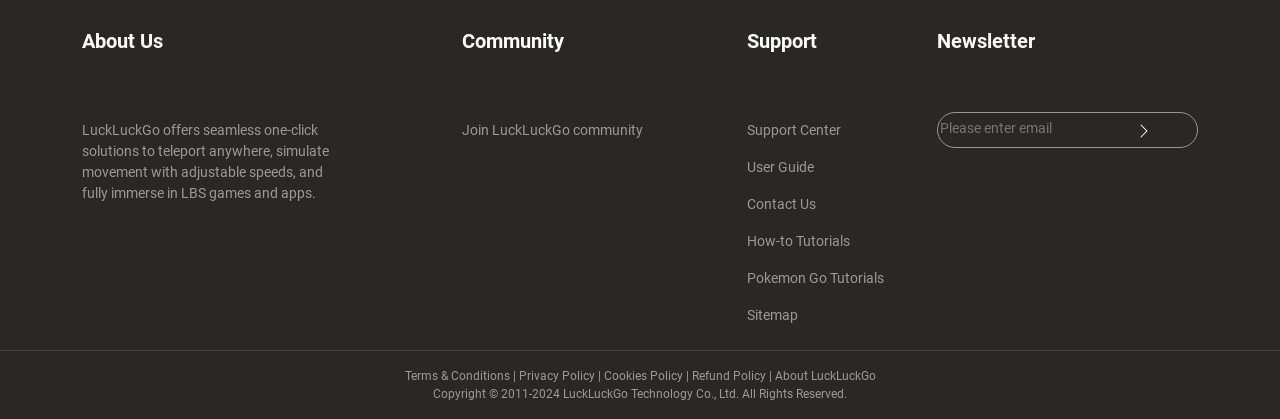Could you specify the bounding box coordinates for the clickable section to complete the following instruction: "Click Contact Us"?

[0.584, 0.467, 0.637, 0.506]